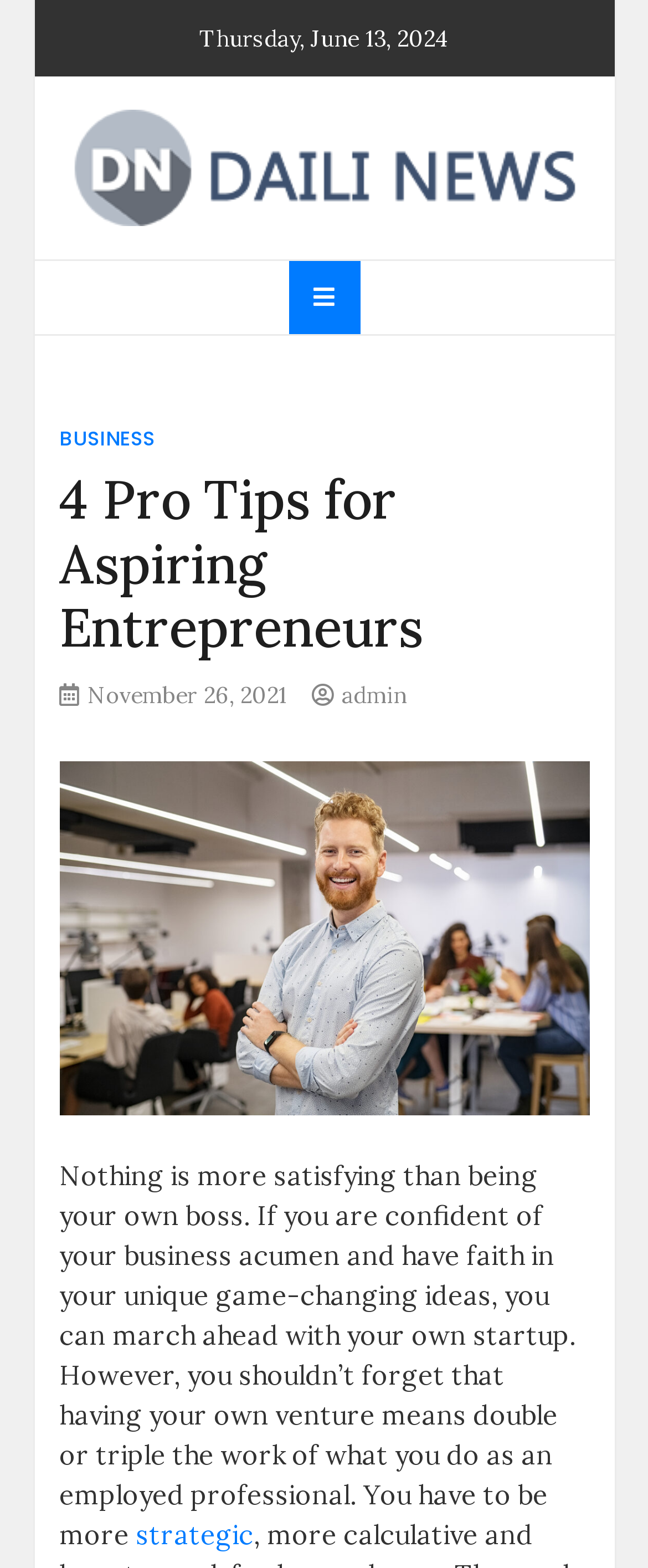Given the content of the image, can you provide a detailed answer to the question?
What is the tone of the article?

I found the tone by looking at the StaticText element with the text 'Nothing is more satisfying than being your own boss...' which has a bounding box coordinate of [0.091, 0.739, 0.888, 0.989]. The text has a motivational tone, encouraging readers to take action and start their own venture.